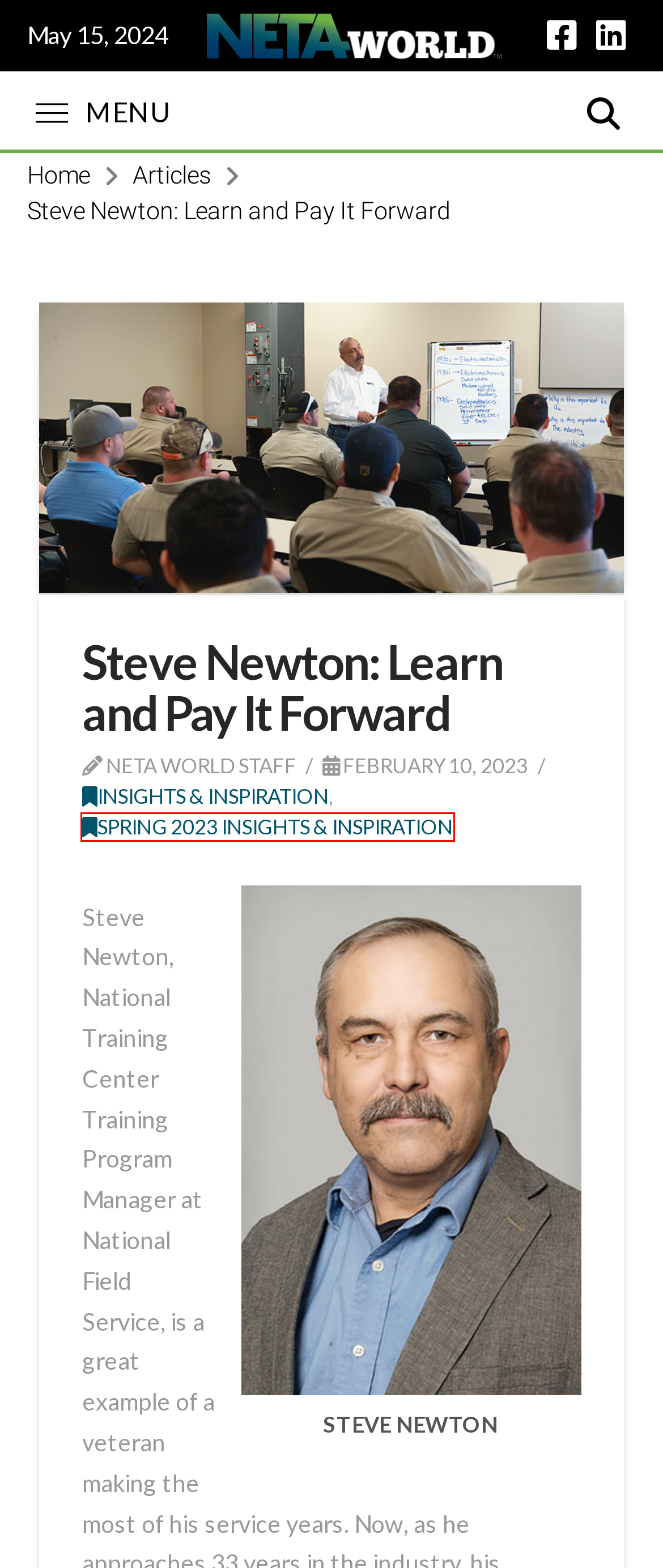You have a screenshot of a webpage with a red bounding box around an element. Choose the best matching webpage description that would appear after clicking the highlighted element. Here are the candidates:
A. Winter 2020 - NETAWORLD JOURNAL
B. Michael Labeit, 249th Engineer Battalion, U.S. Army Corps of Engineers - NETAWORLD JOURNAL
C. Scott Blizard, American Electrical Testing Company LLC - NETAWORLD JOURNAL
D. Spring 2024 - NETAWORLD JOURNAL
E. Winter 2023 - NETAWORLD JOURNAL
F. Specifications & Standards - NETAWORLD JOURNAL
G. Articles - NETAWORLD JOURNAL
H. Spring 2023 Insights & Inspiration - NETAWORLD JOURNAL

H